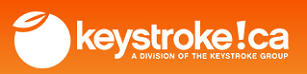Provide a comprehensive description of the image.

The image prominently features the logo of KeyStroke.ca, set against a vibrant orange background. The design includes a circular graphic that encapsulates the essence of the brand, suggesting a connection to technology or digital solutions. Below the circular emblem, the text reads "keystroke.ca" in a modern font, accompanied by the tagline "A DIVISION OF THE KEYSTROKE GROUP," emphasizing its affiliation and broader service offerings. This logo conveys a sense of innovation and professionalism, reflecting the company's focus on providing specialized services in the field of digital solutions in Canada.